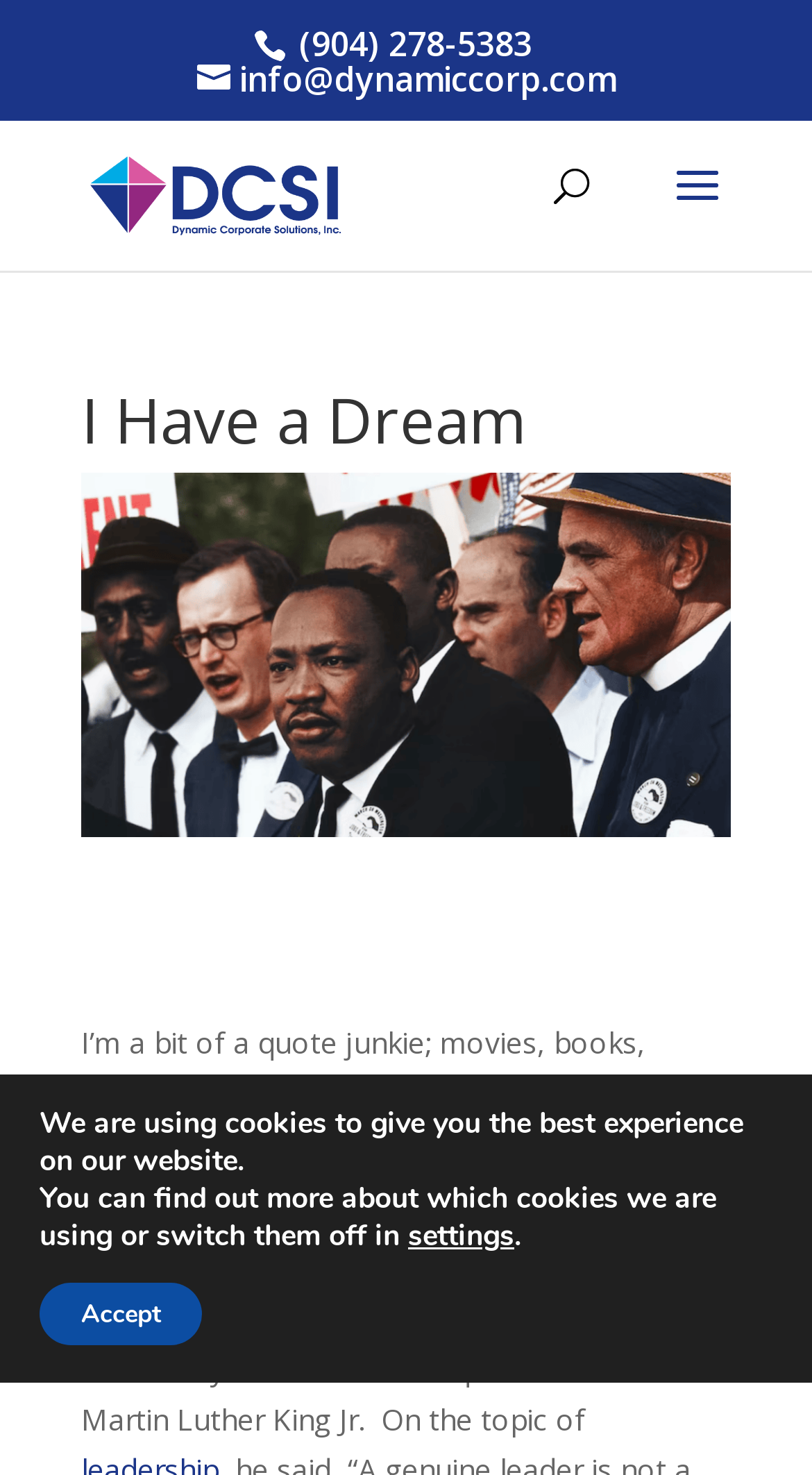Provide the bounding box coordinates of the HTML element described by the text: "info@dynamiccorp.com".

[0.242, 0.038, 0.758, 0.069]